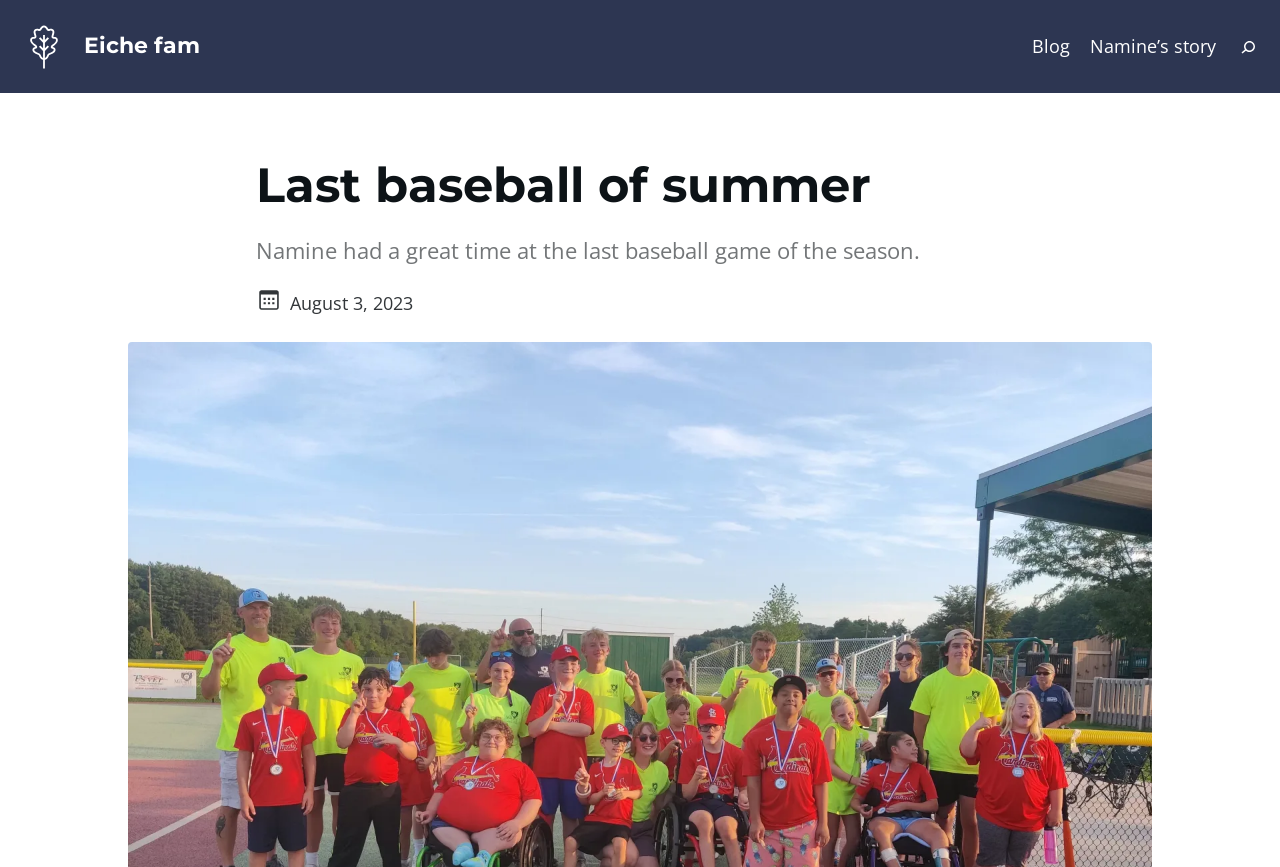Using the information from the screenshot, answer the following question thoroughly:
How many navigation links are available in the mini menu?

The webpage contains a navigation element with two links, 'Blog' and 'Namine’s story', which suggests that there are two navigation links available in the mini menu.